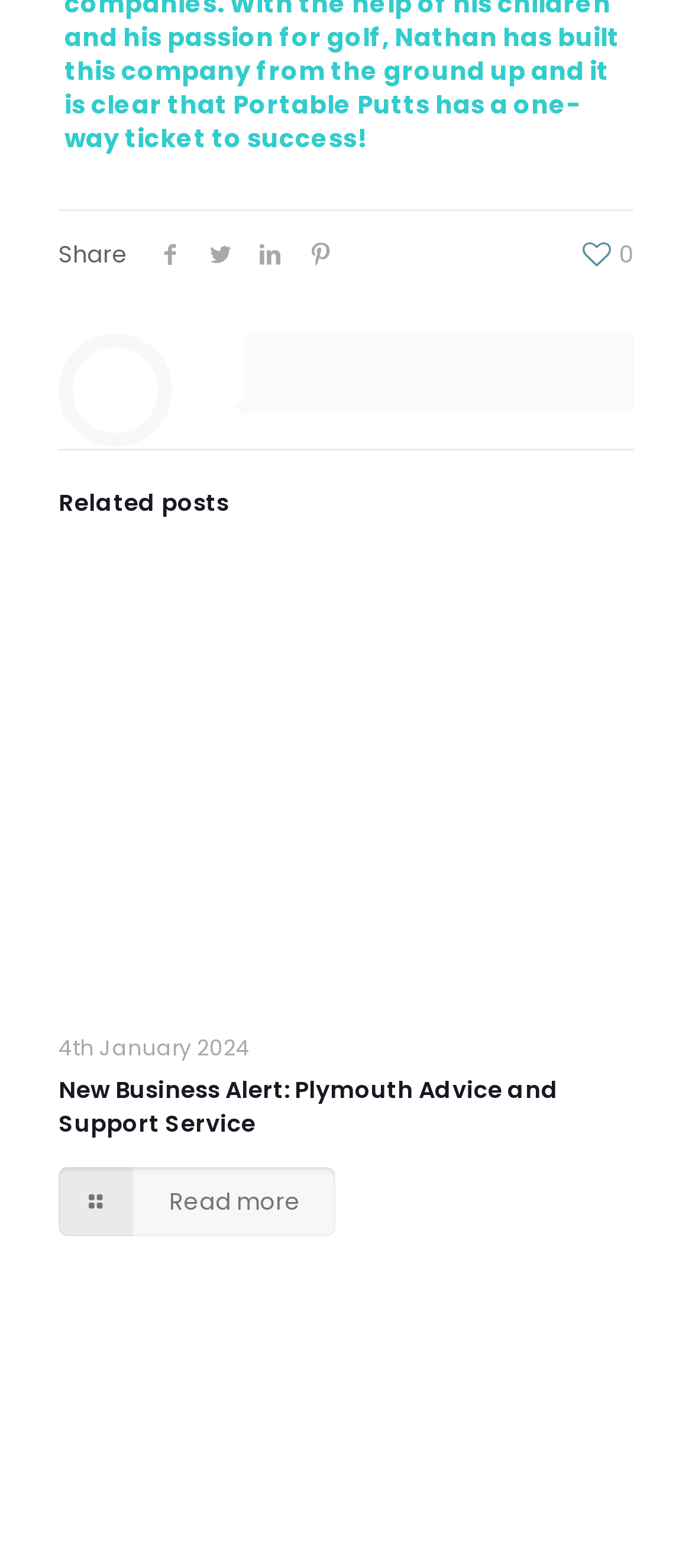Identify the bounding box coordinates for the UI element mentioned here: ".path{fill:none;stroke:#333;stroke-miterlimit:10;stroke-width:1.5px;}". Provide the coordinates as four float values between 0 and 1, i.e., [left, top, right, bottom].

[0.823, 0.359, 0.89, 0.389]